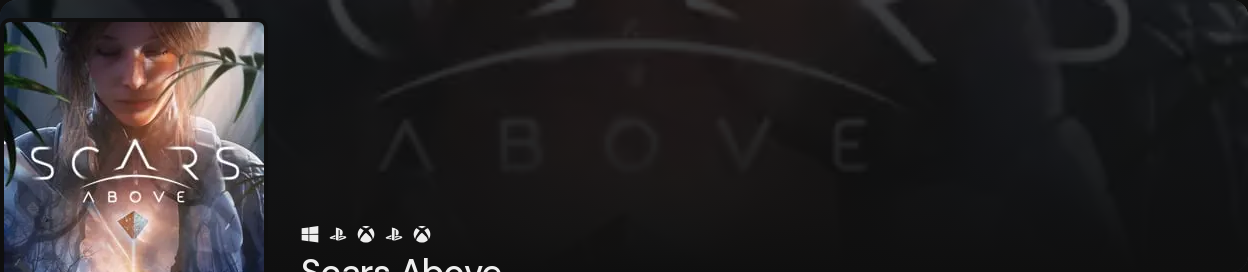Use the details in the image to answer the question thoroughly: 
What theme does the game's design hint at?

The design of the game's title and background hints at a sci-fi or fantasy theme, with elements that evoke curiosity about the game's universe, suggesting a blend of adventure and intrigue.